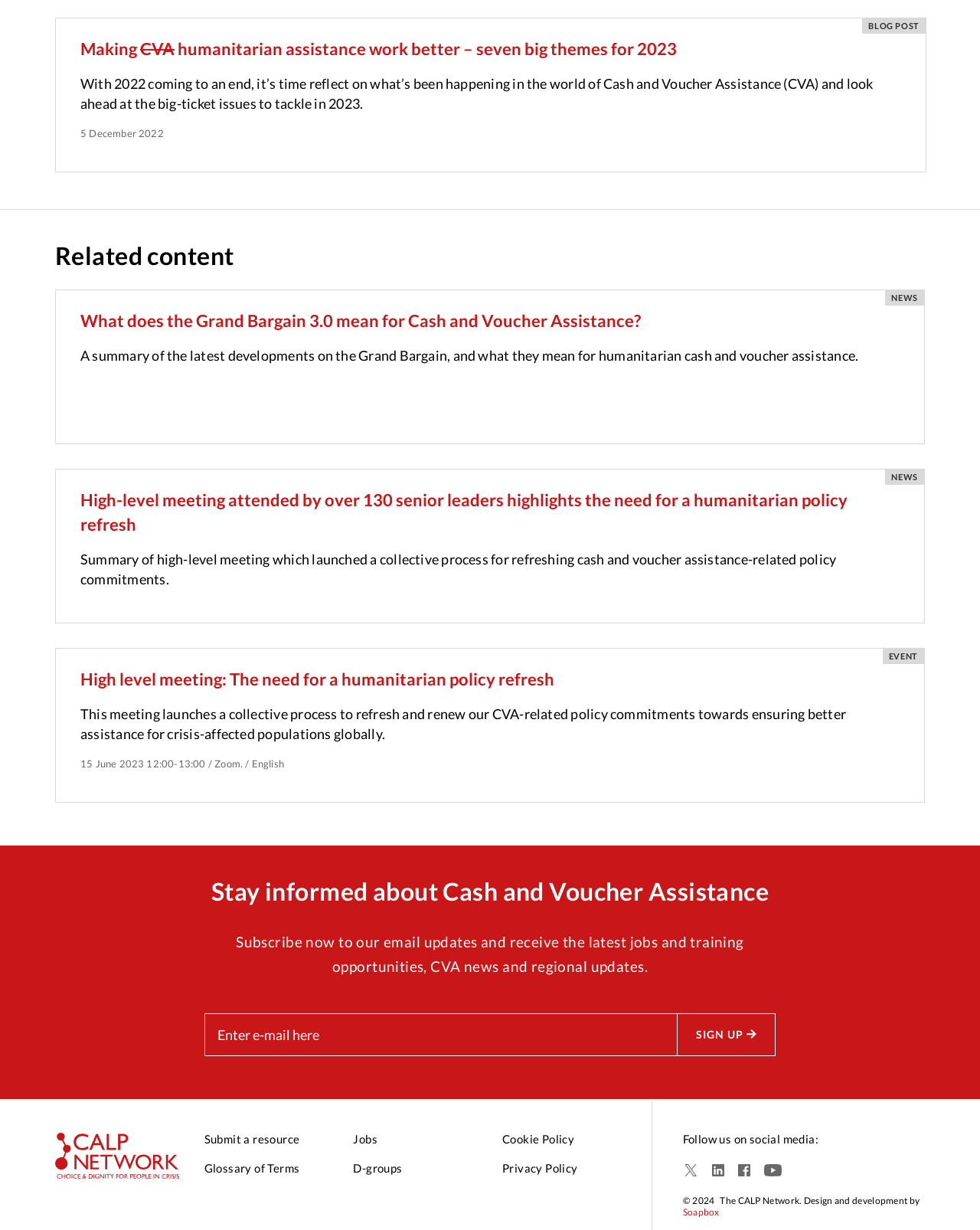Examine the image carefully and respond to the question with a detailed answer: 
What is the topic of the blog post?

The topic of the blog post can be determined by reading the heading 'Making CVA humanitarian assistance work better – seven big themes for 2023' which is a child element of the link element with the text 'Making CVA humanitarian assistance work better – seven big themes for 2023 BLOG POST With 2022 coming to an end, it’s time reflect on what’s been happening in the world of Cash and Voucher Assistance (CVA) and look ahead at the big-ticket issues to tackle in 2023. 5 December 2022'.